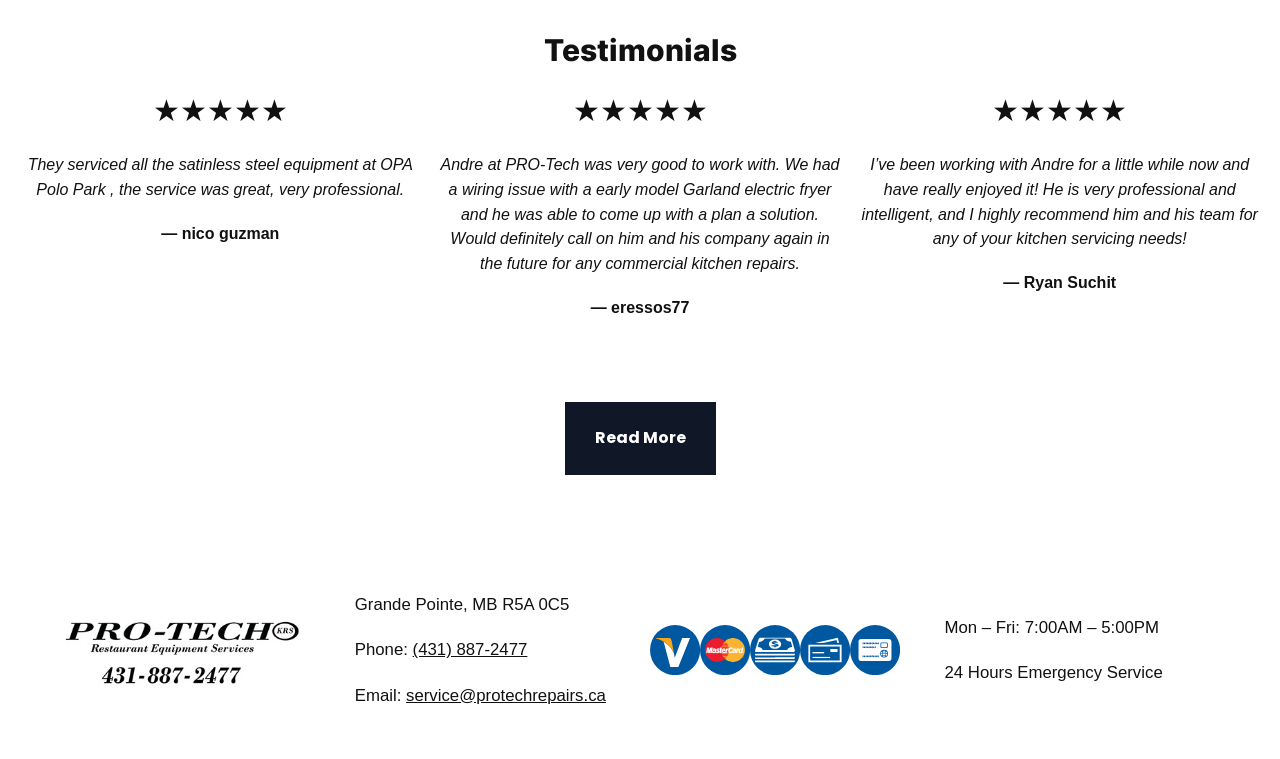Please respond to the question with a concise word or phrase:
What is the phone number of Pro-Tech KRS?

(431) 887-2477